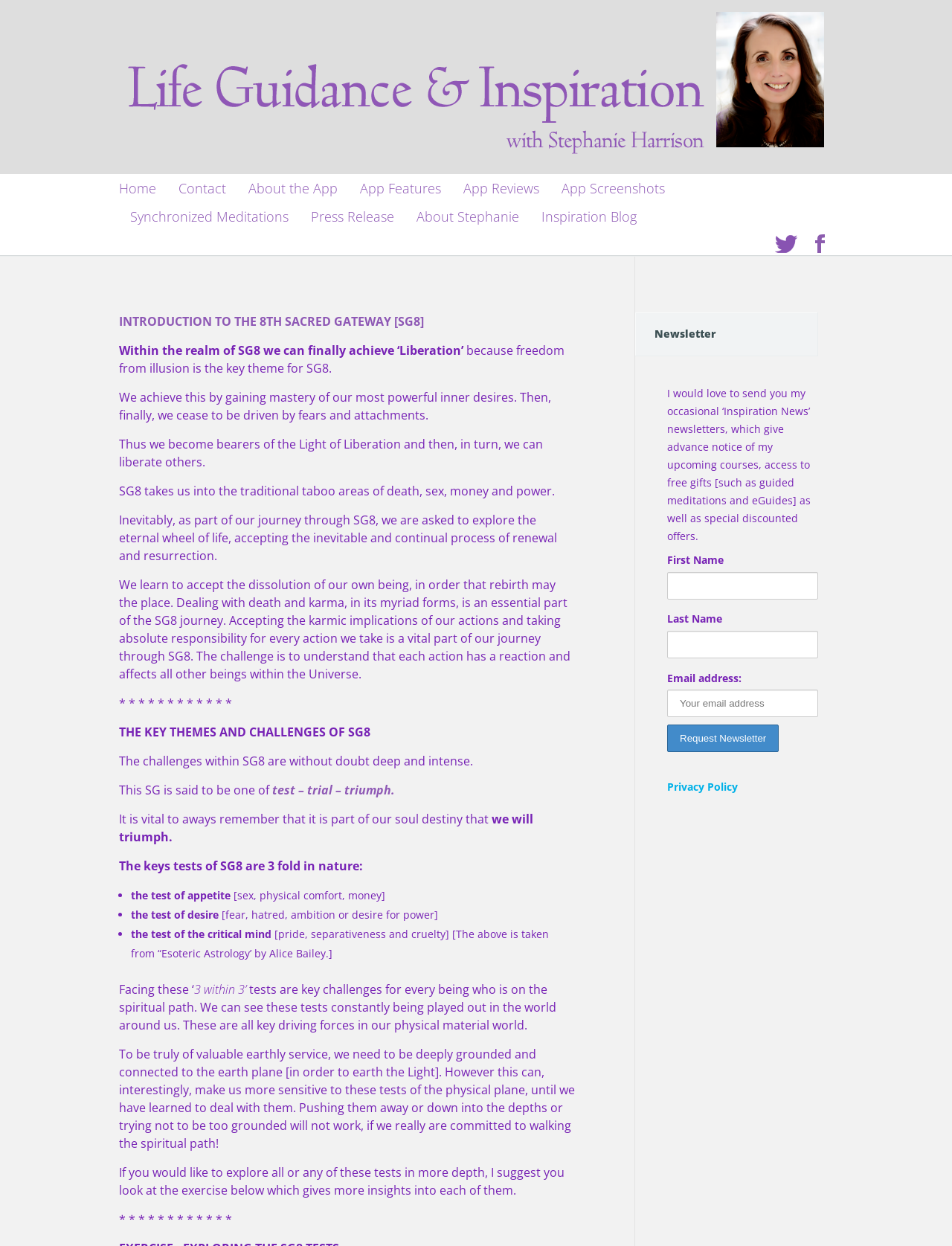What is the name of the app mentioned on the webpage?
We need a detailed and meticulous answer to the question.

The name of the app is mentioned in the heading 'LIFE GUIDANCE AND INSPIRATION' and also in the link 'About the App'.